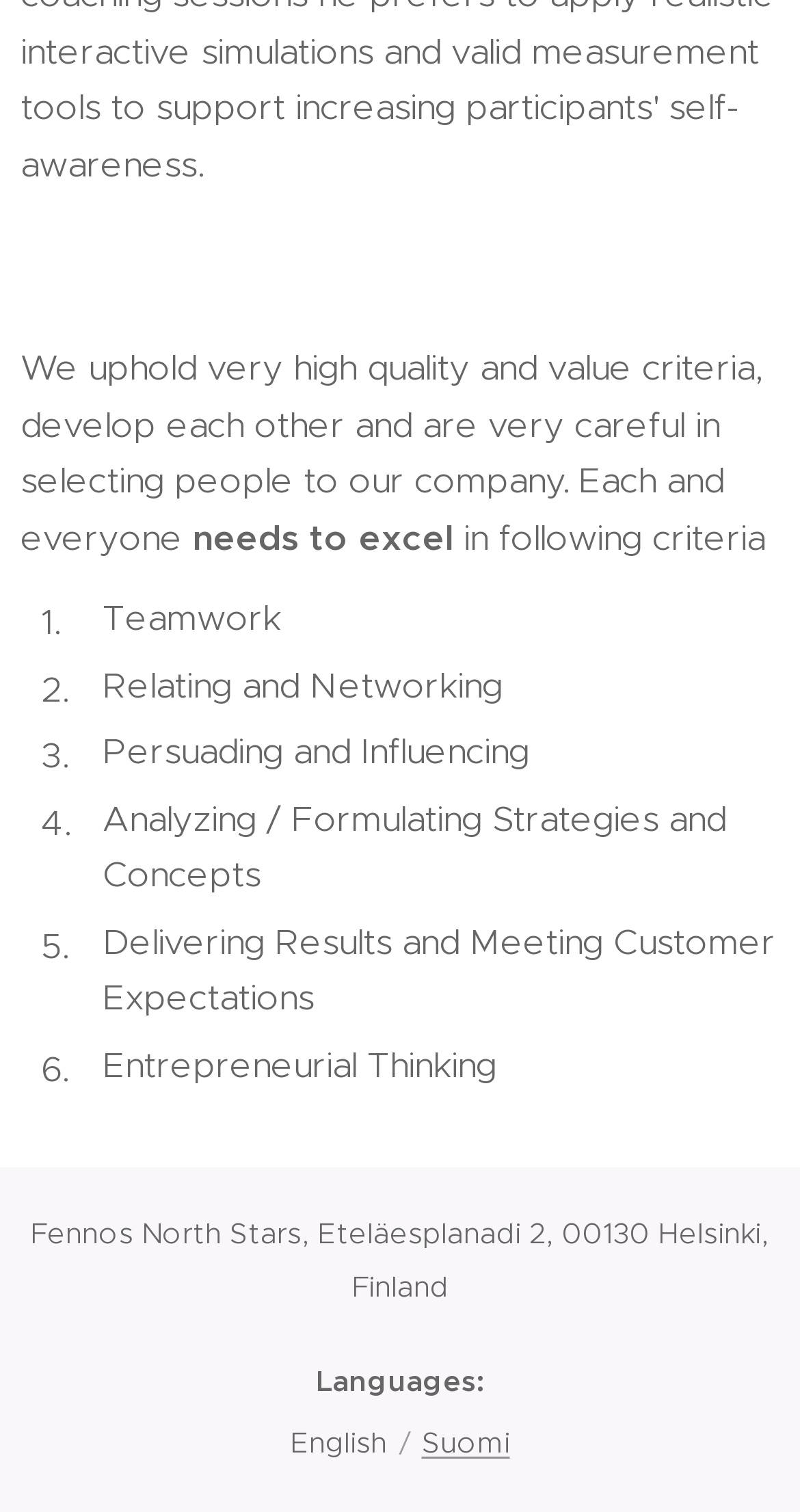What is the second language option?
From the image, respond with a single word or phrase.

Suomi